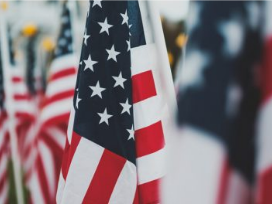What is the occasion associated with this imagery?
Using the image provided, answer with just one word or phrase.

Patriotic celebrations